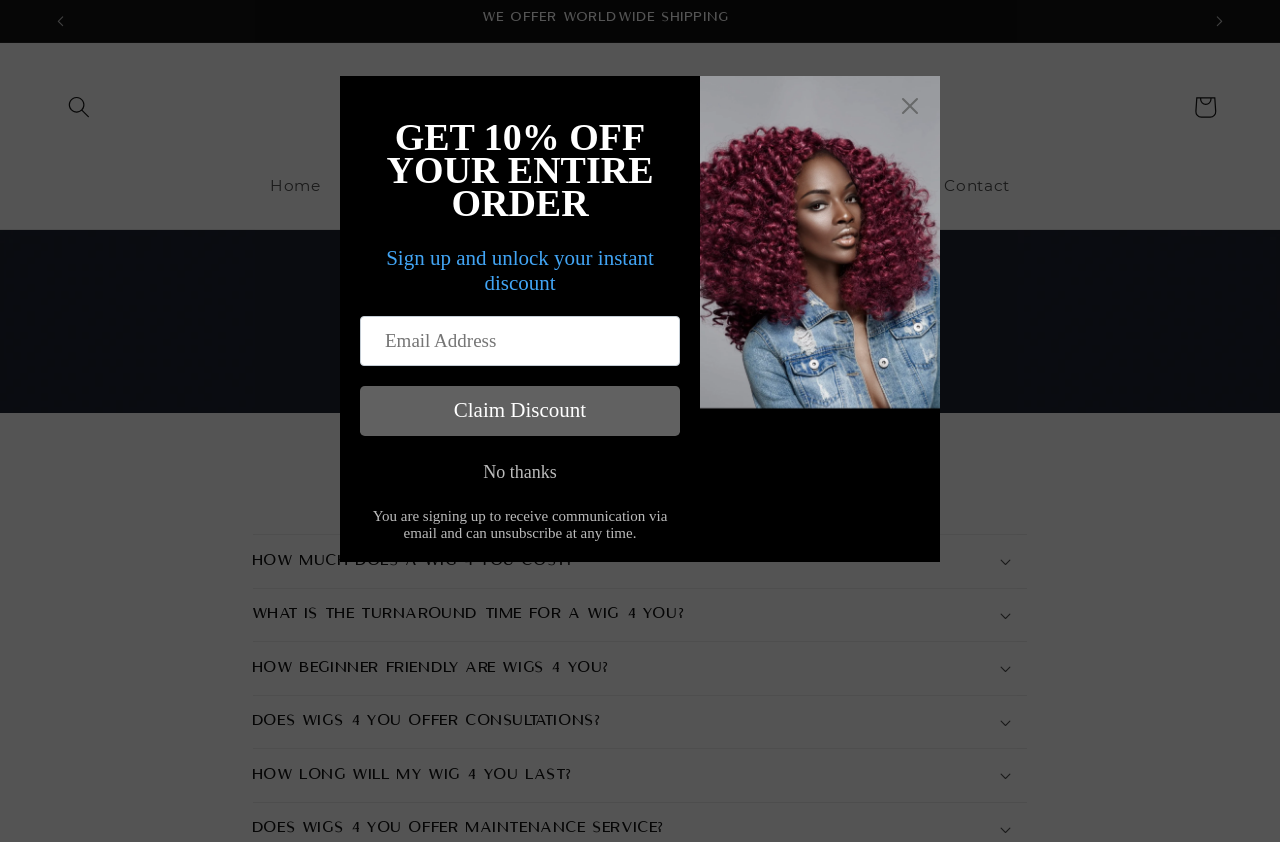Use a single word or phrase to answer the following:
Is there a 'Contact' section?

Yes